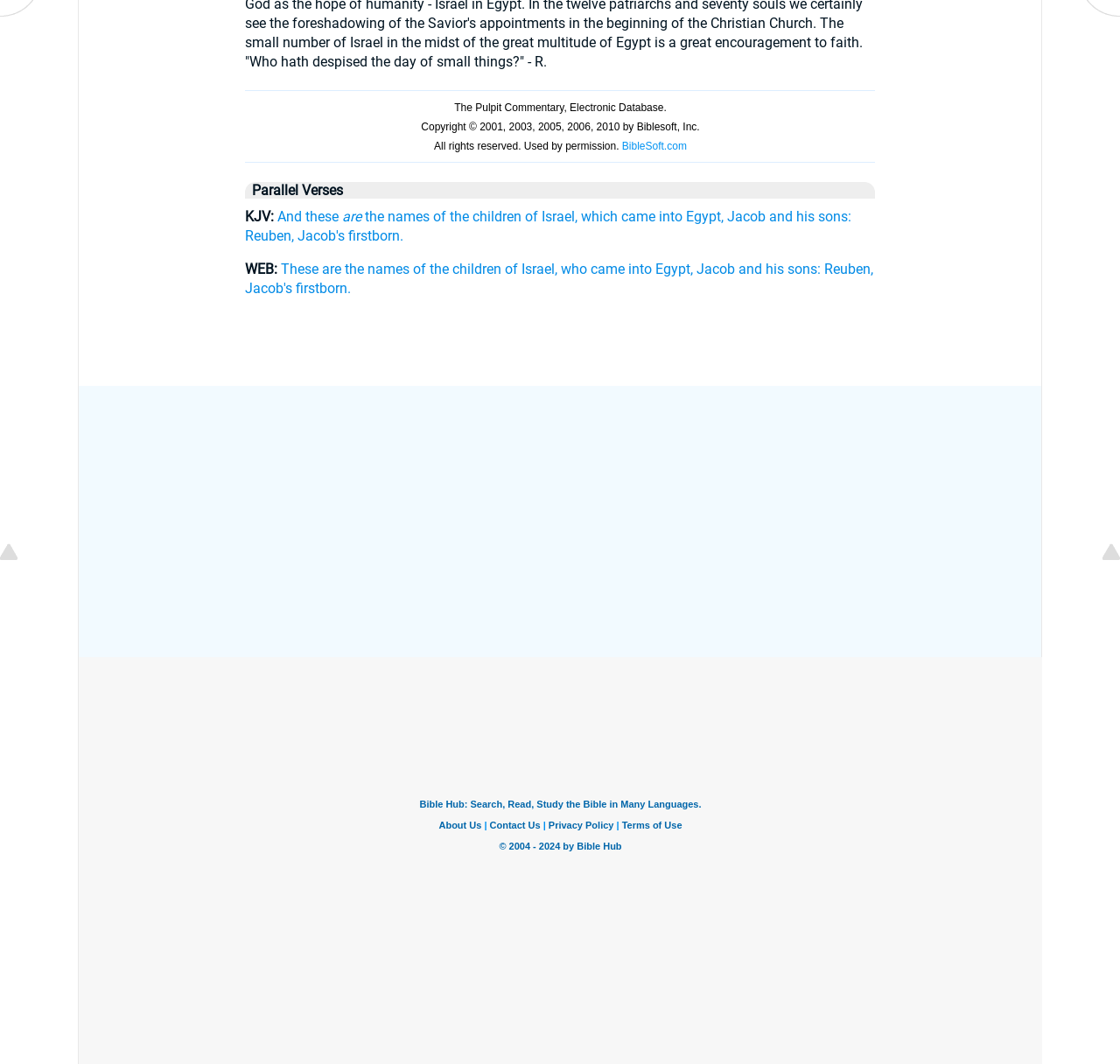Using the description: "EVENT DISPLAYS", determine the UI element's bounding box coordinates. Ensure the coordinates are in the format of four float numbers between 0 and 1, i.e., [left, top, right, bottom].

None